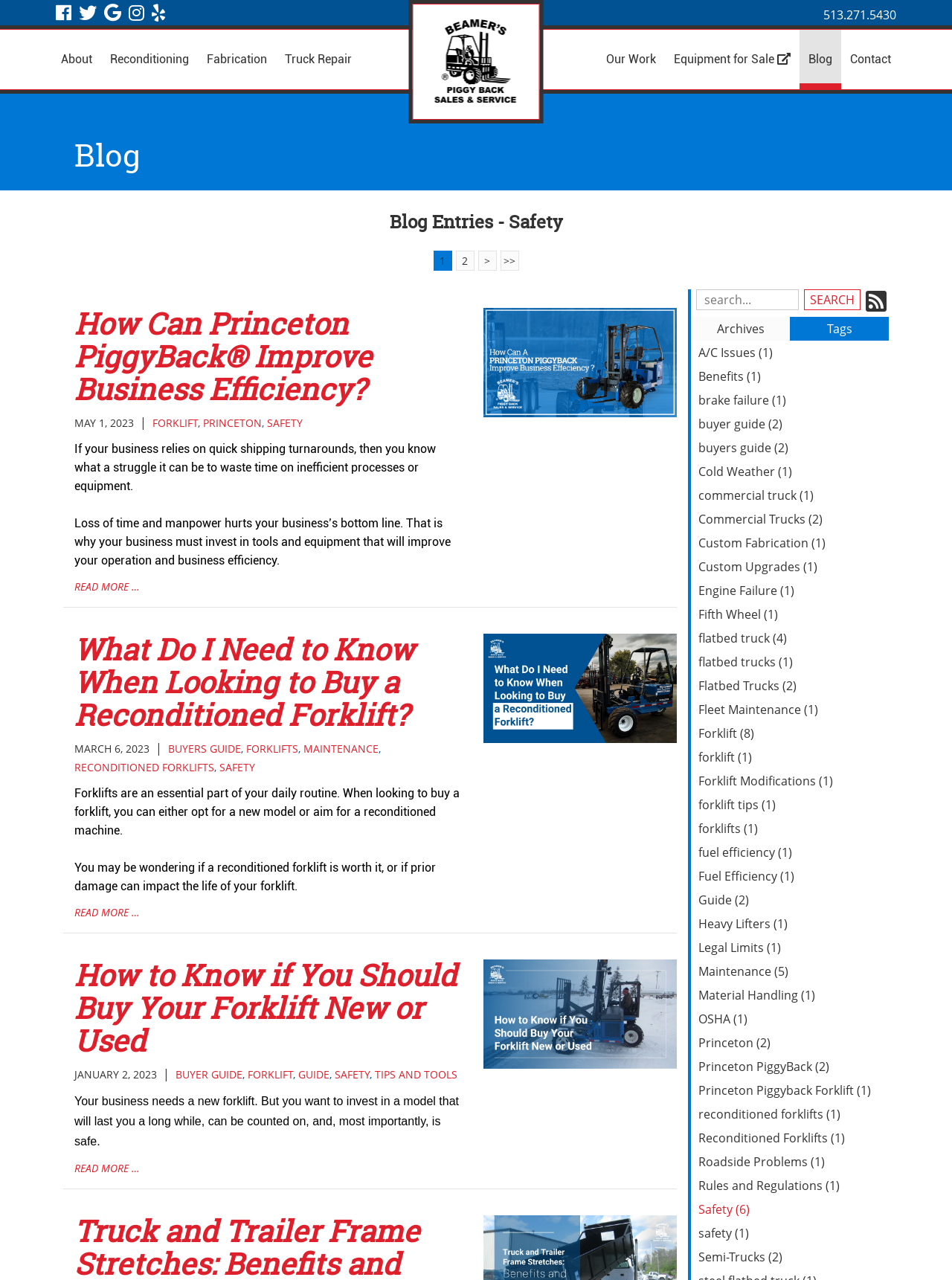What is the topic of the blog post?
Using the image, give a concise answer in the form of a single word or short phrase.

FORKLIFT